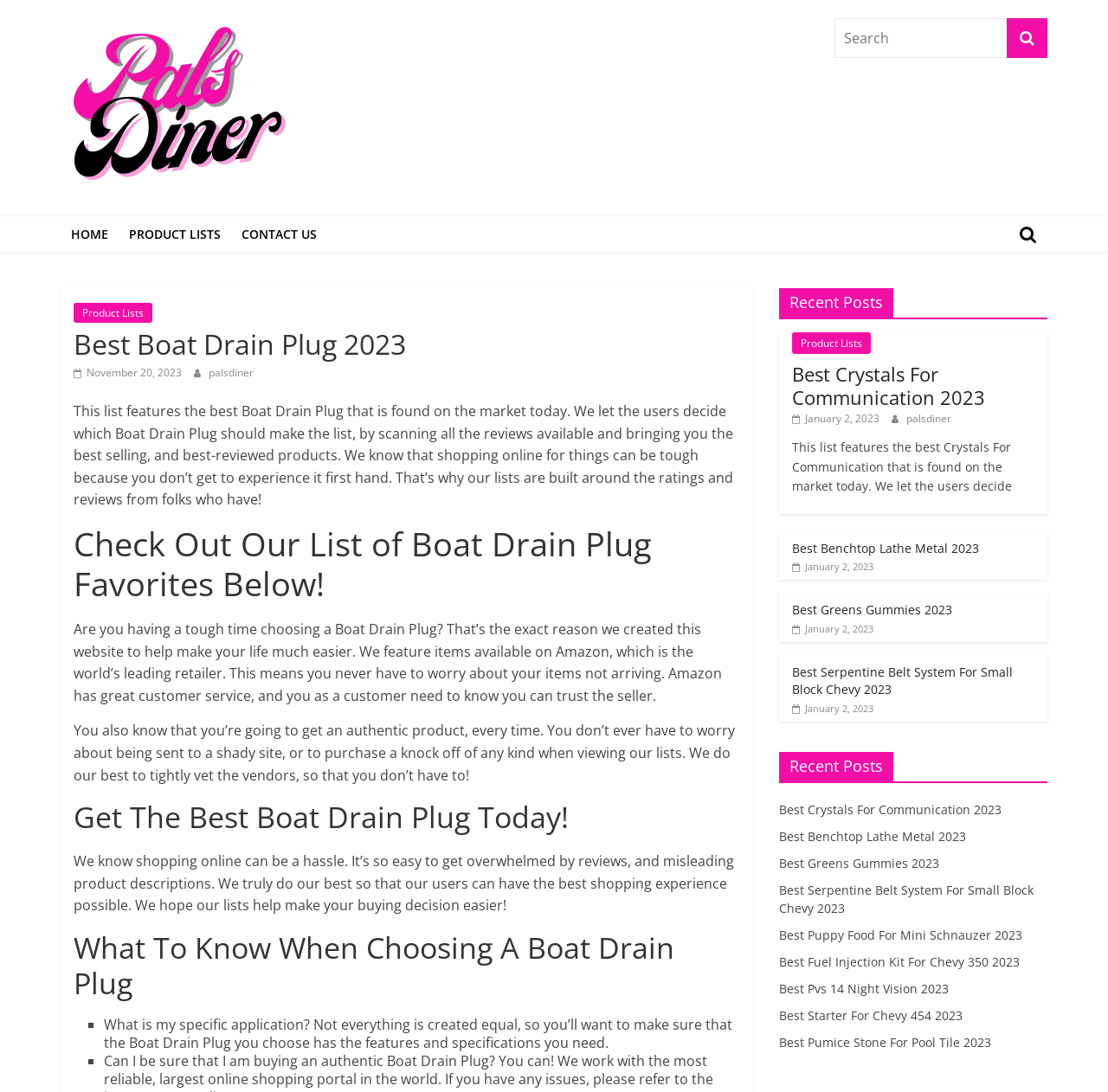What is the benefit of using this website?
Please answer the question with a single word or phrase, referencing the image.

Easier shopping experience